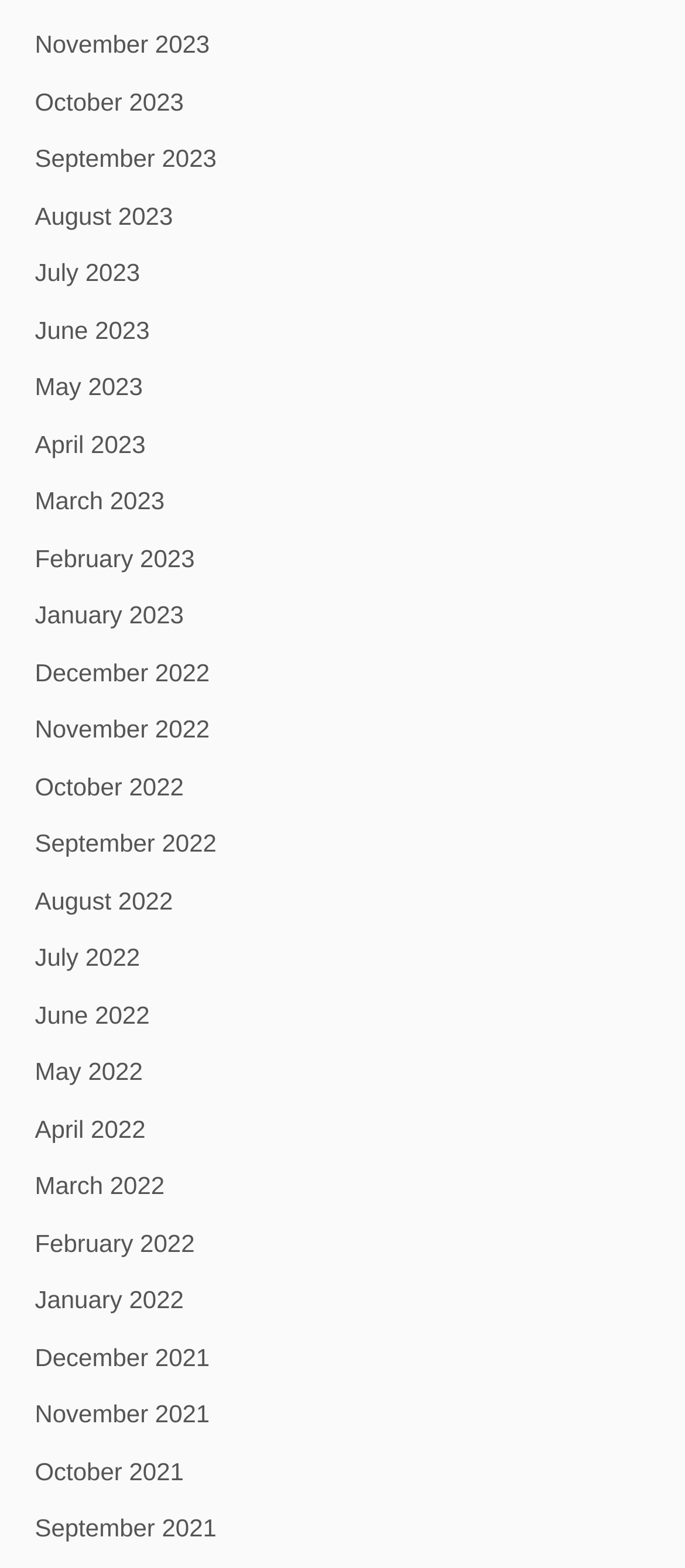Locate the bounding box coordinates of the element to click to perform the following action: 'View September 2021'. The coordinates should be given as four float values between 0 and 1, in the form of [left, top, right, bottom].

[0.051, 0.966, 0.316, 0.988]